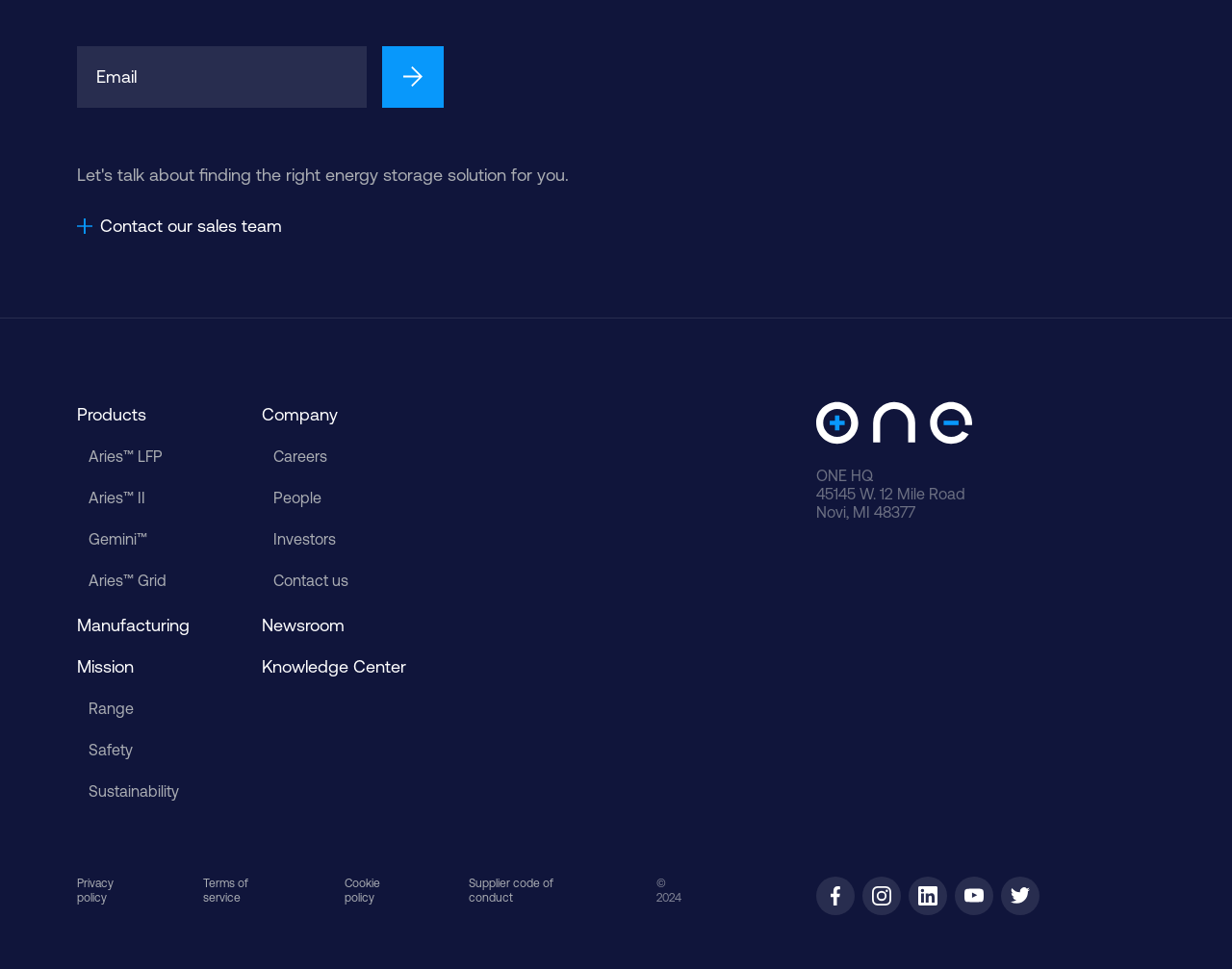Locate the bounding box coordinates of the element I should click to achieve the following instruction: "Sign up".

[0.31, 0.047, 0.36, 0.111]